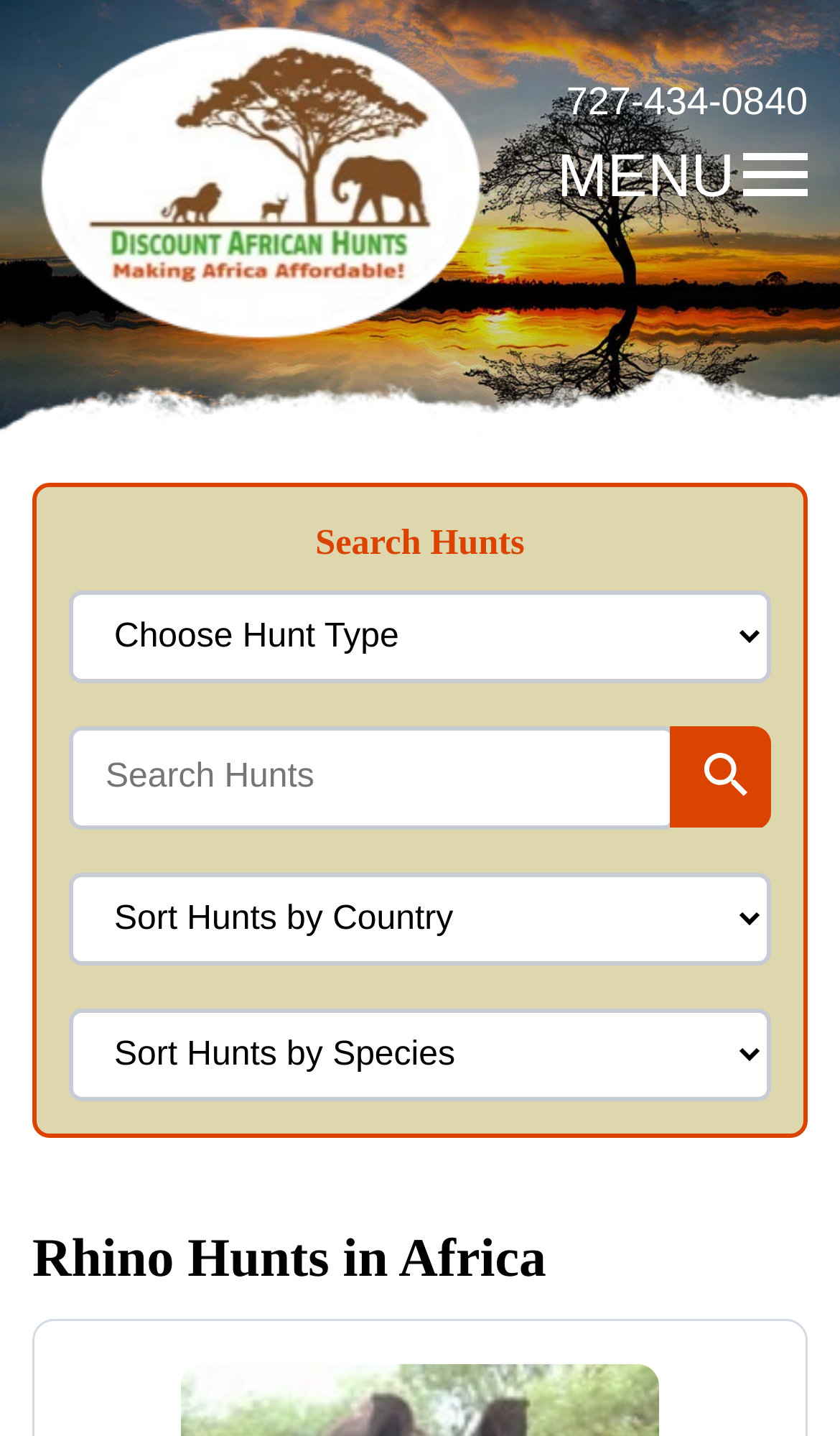Could you determine the bounding box coordinates of the clickable element to complete the instruction: "Choose a hunt type"? Provide the coordinates as four float numbers between 0 and 1, i.e., [left, top, right, bottom].

[0.082, 0.41, 0.918, 0.475]